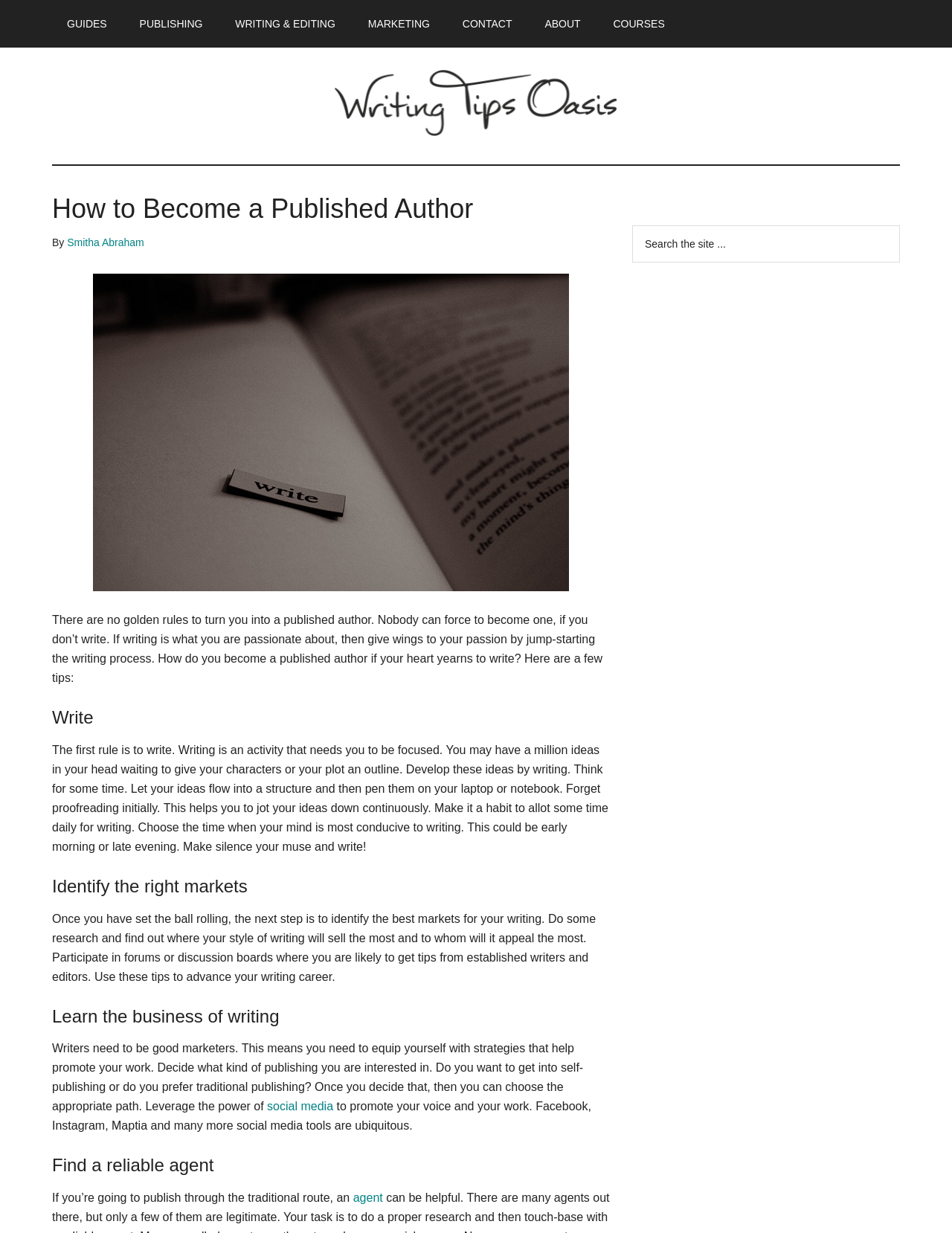Provide the bounding box coordinates of the section that needs to be clicked to accomplish the following instruction: "Search the site."

[0.664, 0.183, 0.945, 0.213]